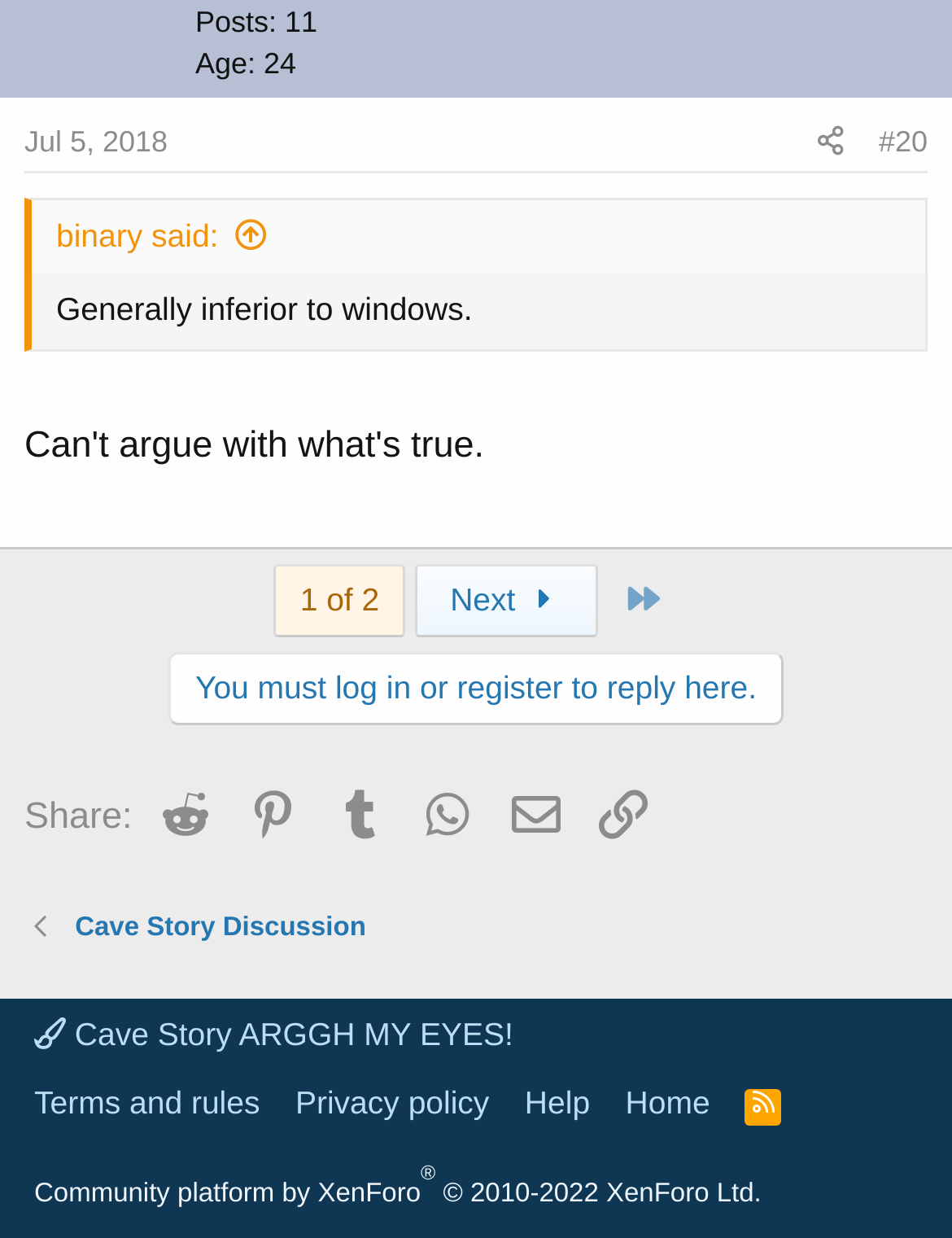Please specify the bounding box coordinates of the clickable region necessary for completing the following instruction: "View Remote Sensing Algorithms". The coordinates must consist of four float numbers between 0 and 1, i.e., [left, top, right, bottom].

None